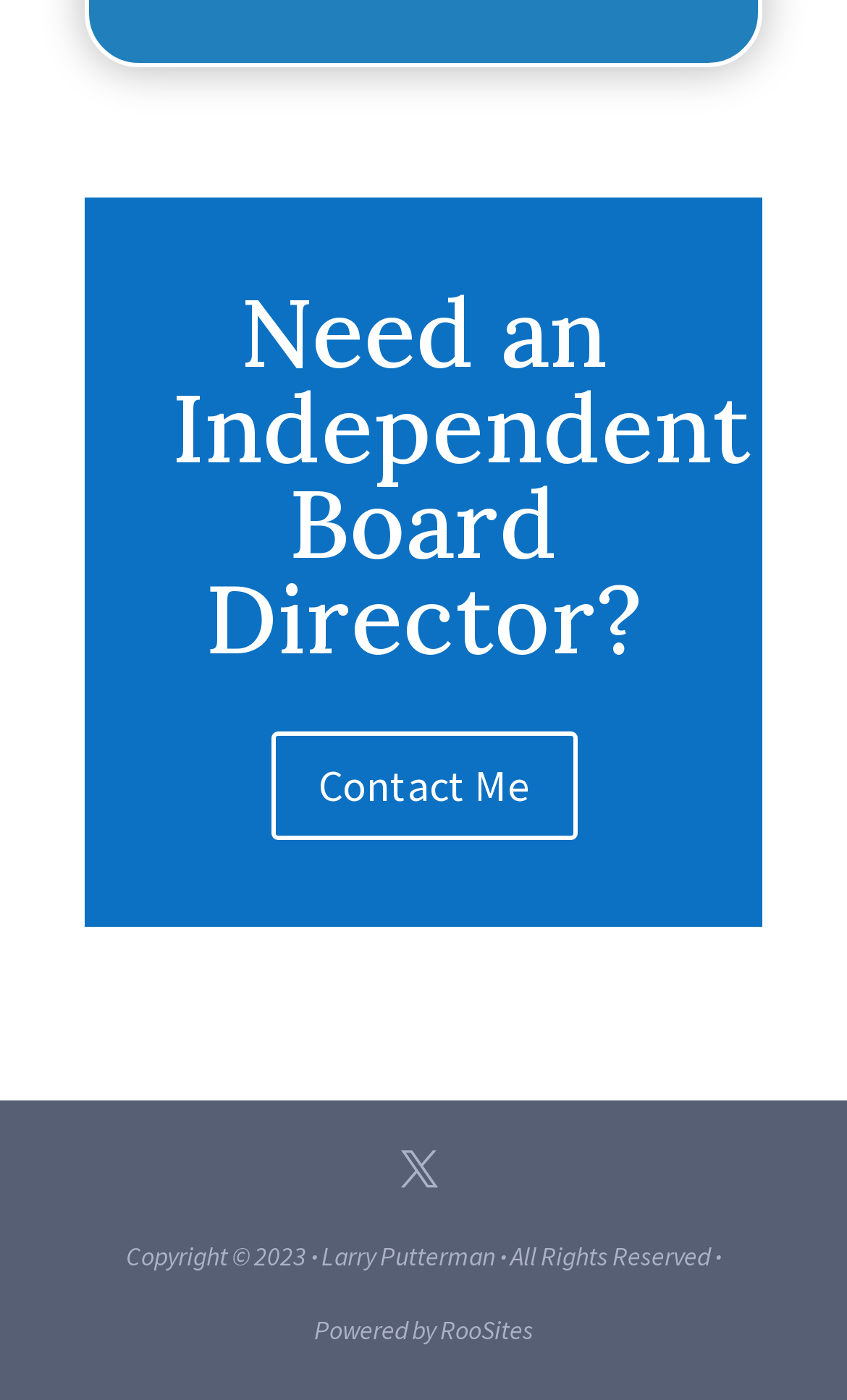What is the name of the platform powering the website?
Using the image as a reference, give a one-word or short phrase answer.

RooSites